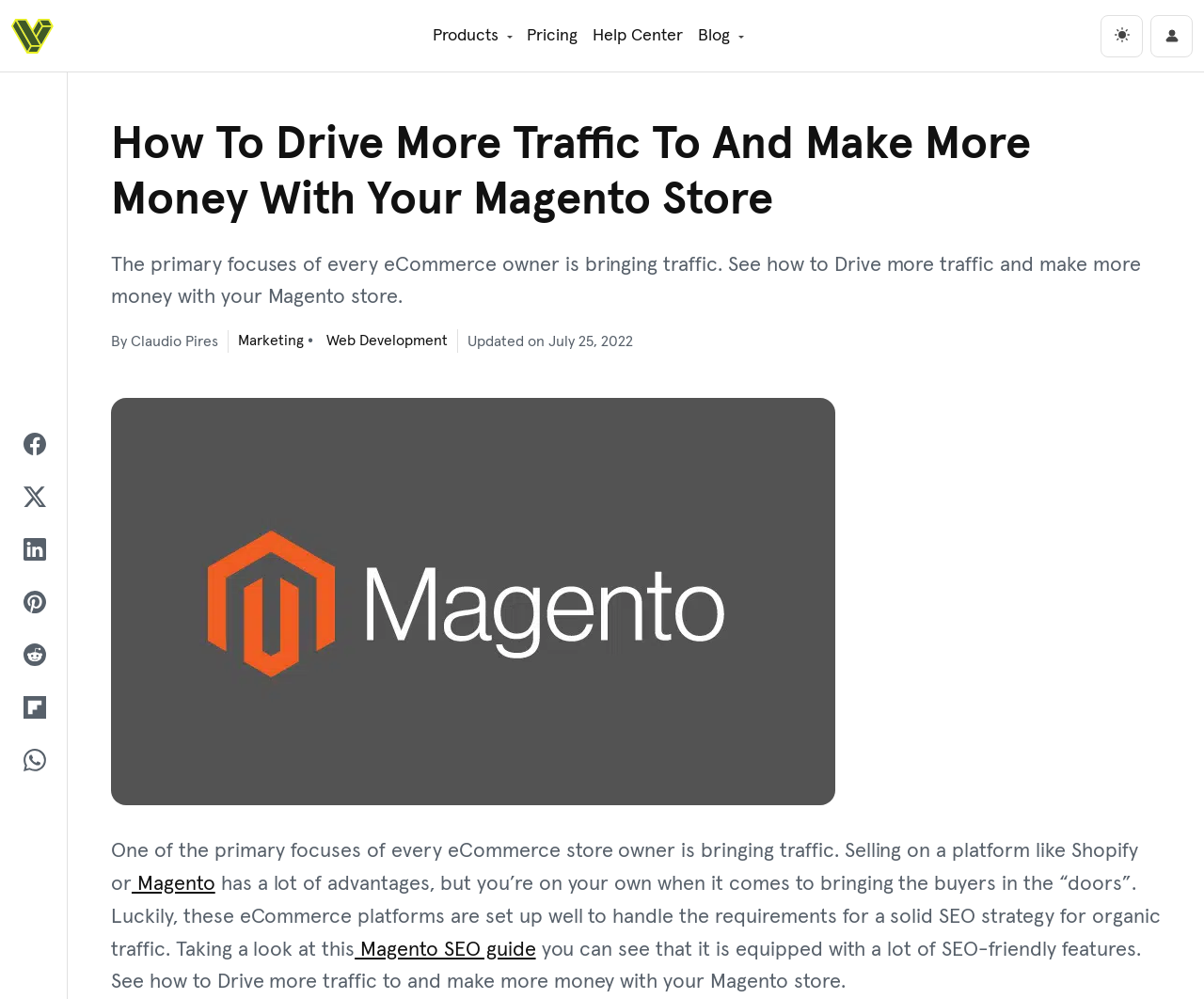Identify the bounding box coordinates for the UI element described as: "Narrative Bio". The coordinates should be provided as four floats between 0 and 1: [left, top, right, bottom].

None